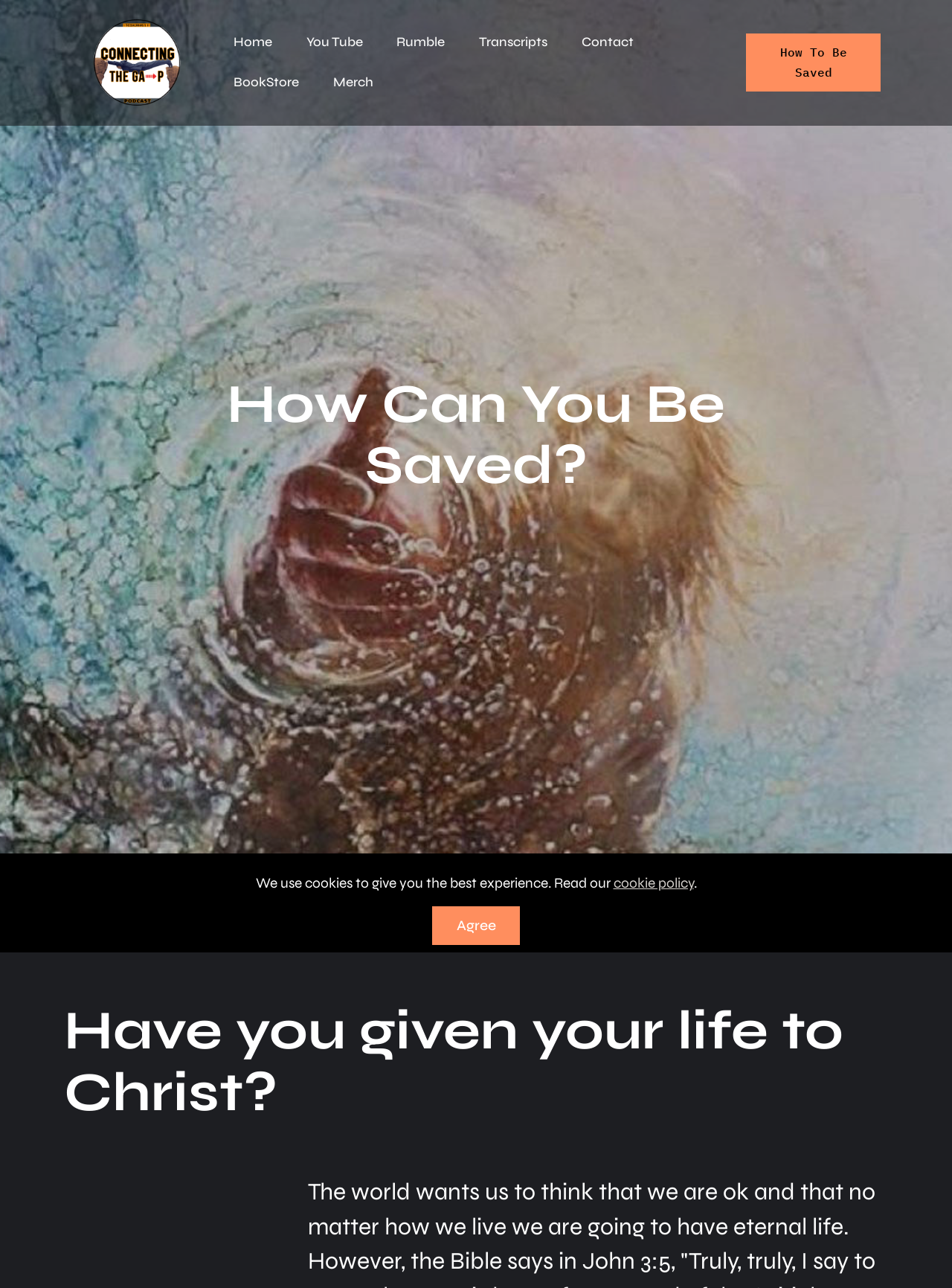Pinpoint the bounding box coordinates of the element you need to click to execute the following instruction: "read How To Be Saved". The bounding box should be represented by four float numbers between 0 and 1, in the format [left, top, right, bottom].

[0.783, 0.026, 0.925, 0.071]